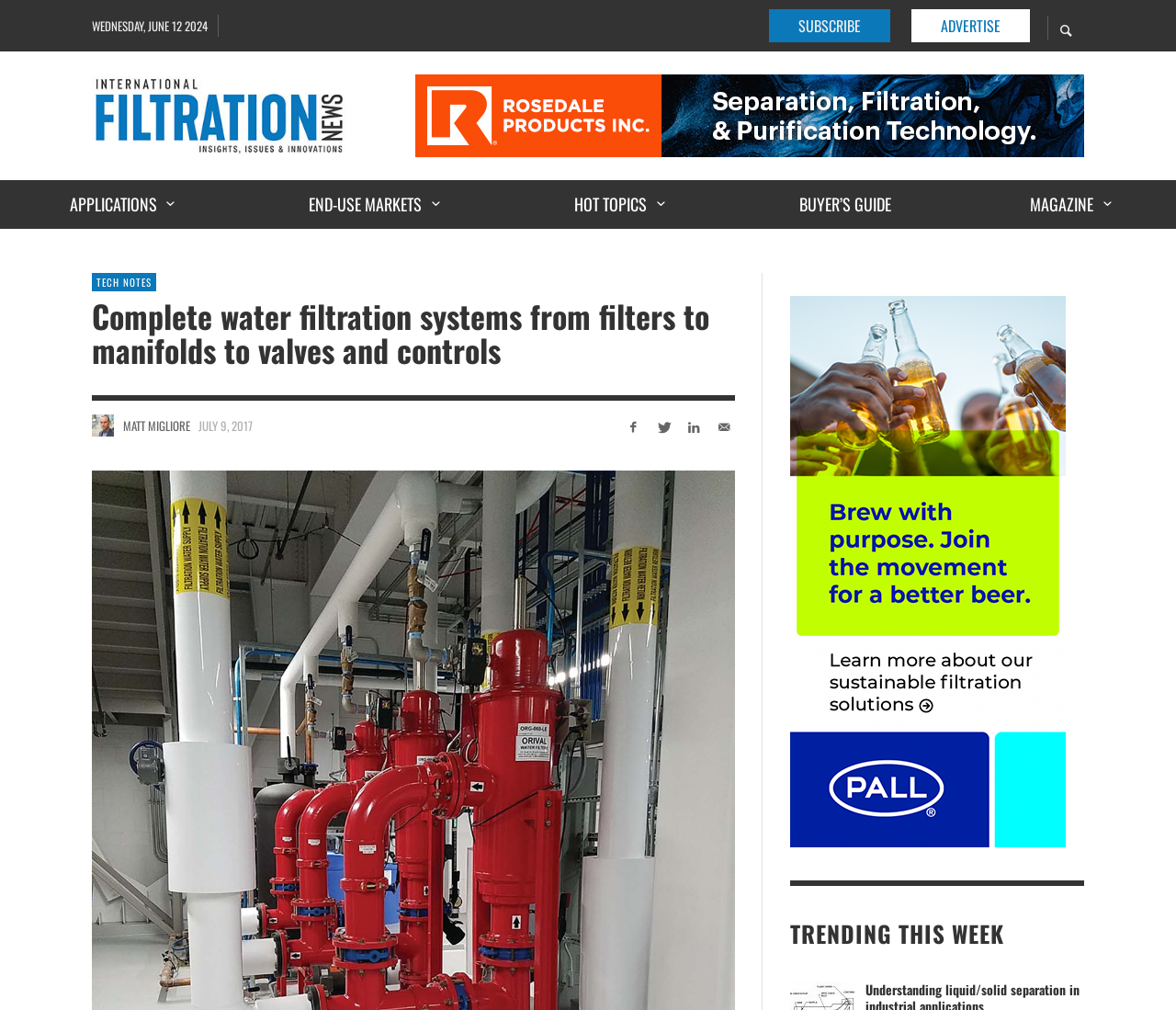Find the bounding box coordinates of the clickable area required to complete the following action: "Read tech notes".

[0.078, 0.27, 0.133, 0.288]